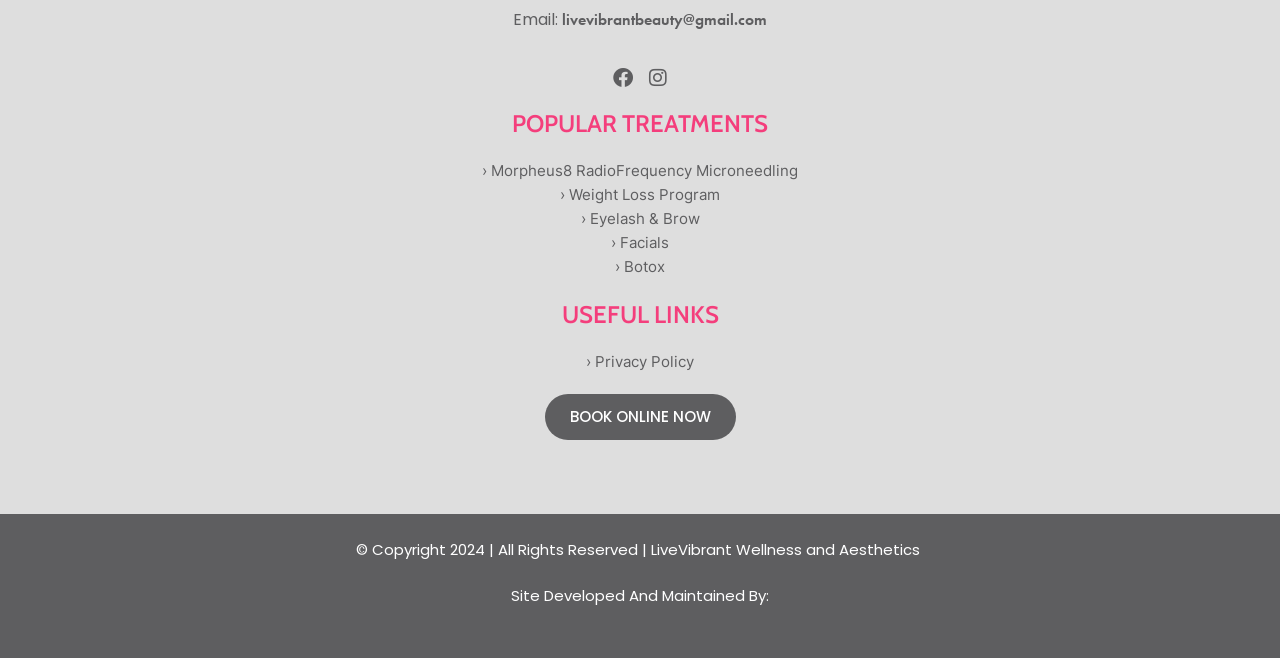Kindly respond to the following question with a single word or a brief phrase: 
What is the name of the social media platform with the icon ?

Instagram